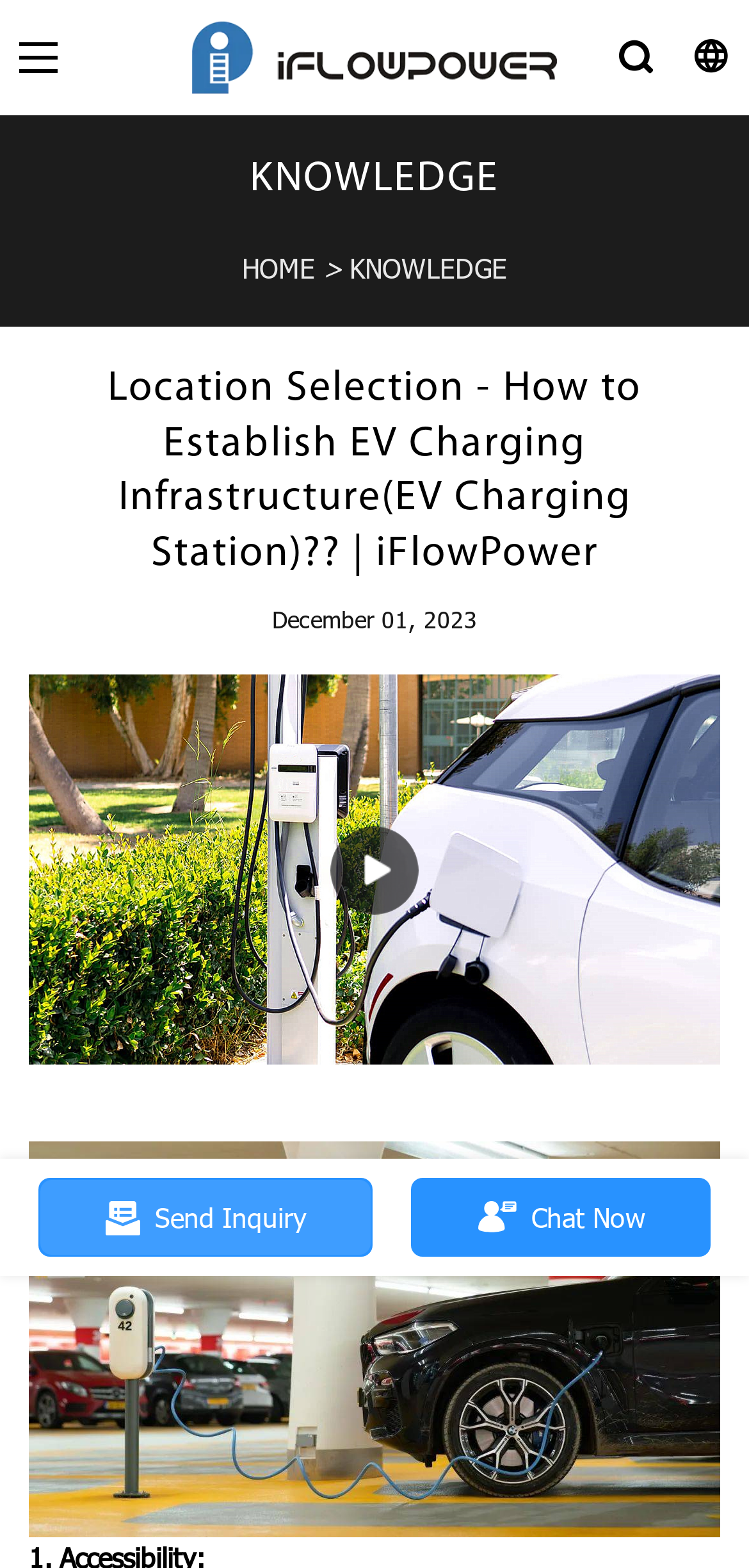How many images are there on the webpage?
Please answer the question with a detailed response using the information from the screenshot.

I counted the number of image elements on the webpage. There are four images, located at [0.257, 0.005, 0.743, 0.069], [0.038, 0.431, 0.962, 0.679], [0.038, 0.727, 0.962, 0.98], and [0.14, 0.765, 0.186, 0.787] respectively.